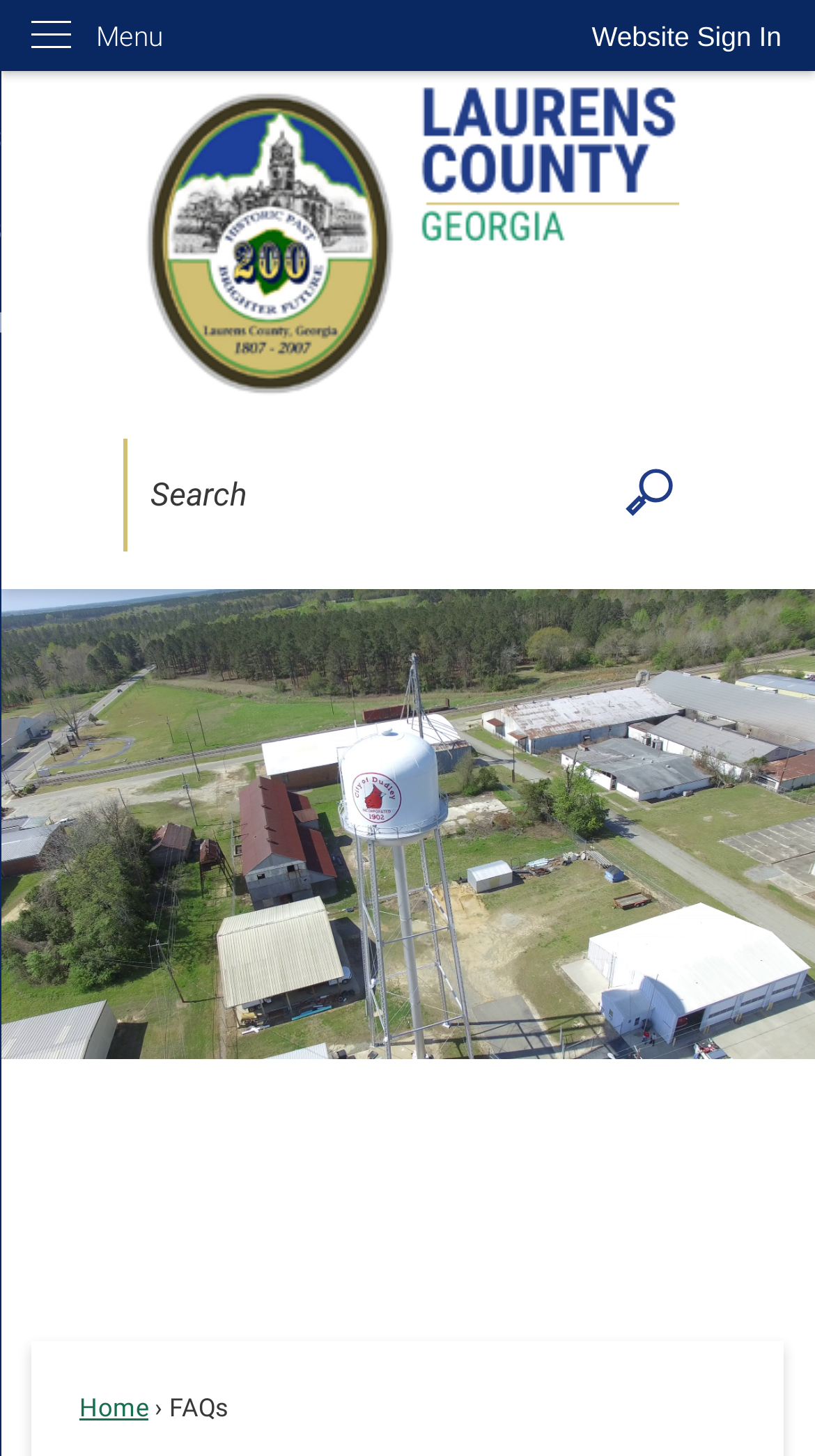What is the category of the webpage content?
Using the image as a reference, answer the question with a short word or phrase.

FAQs